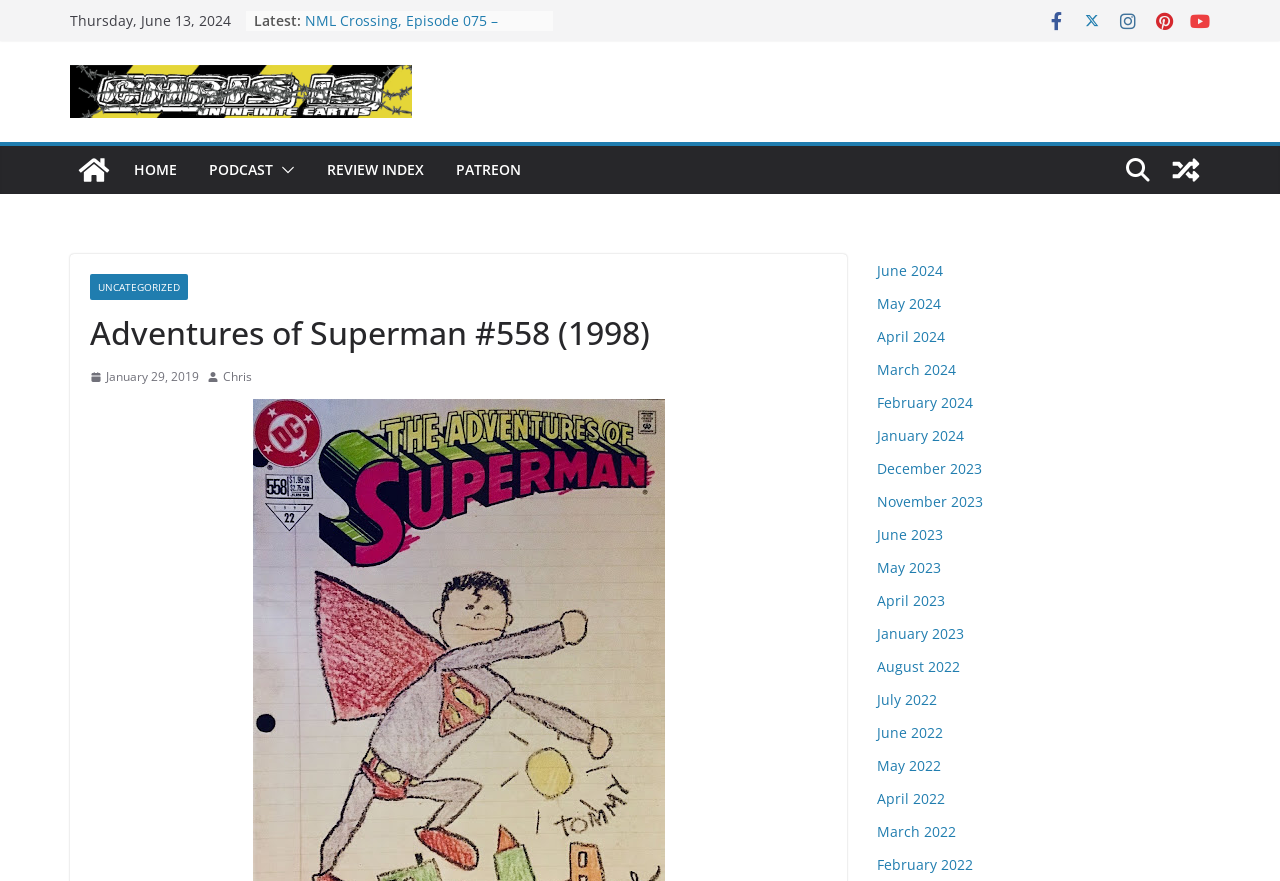Bounding box coordinates are specified in the format (top-left x, top-left y, bottom-right x, bottom-right y). All values are floating point numbers bounded between 0 and 1. Please provide the bounding box coordinate of the region this sentence describes: title="Chris is on Infinite Earths"

[0.055, 0.166, 0.092, 0.22]